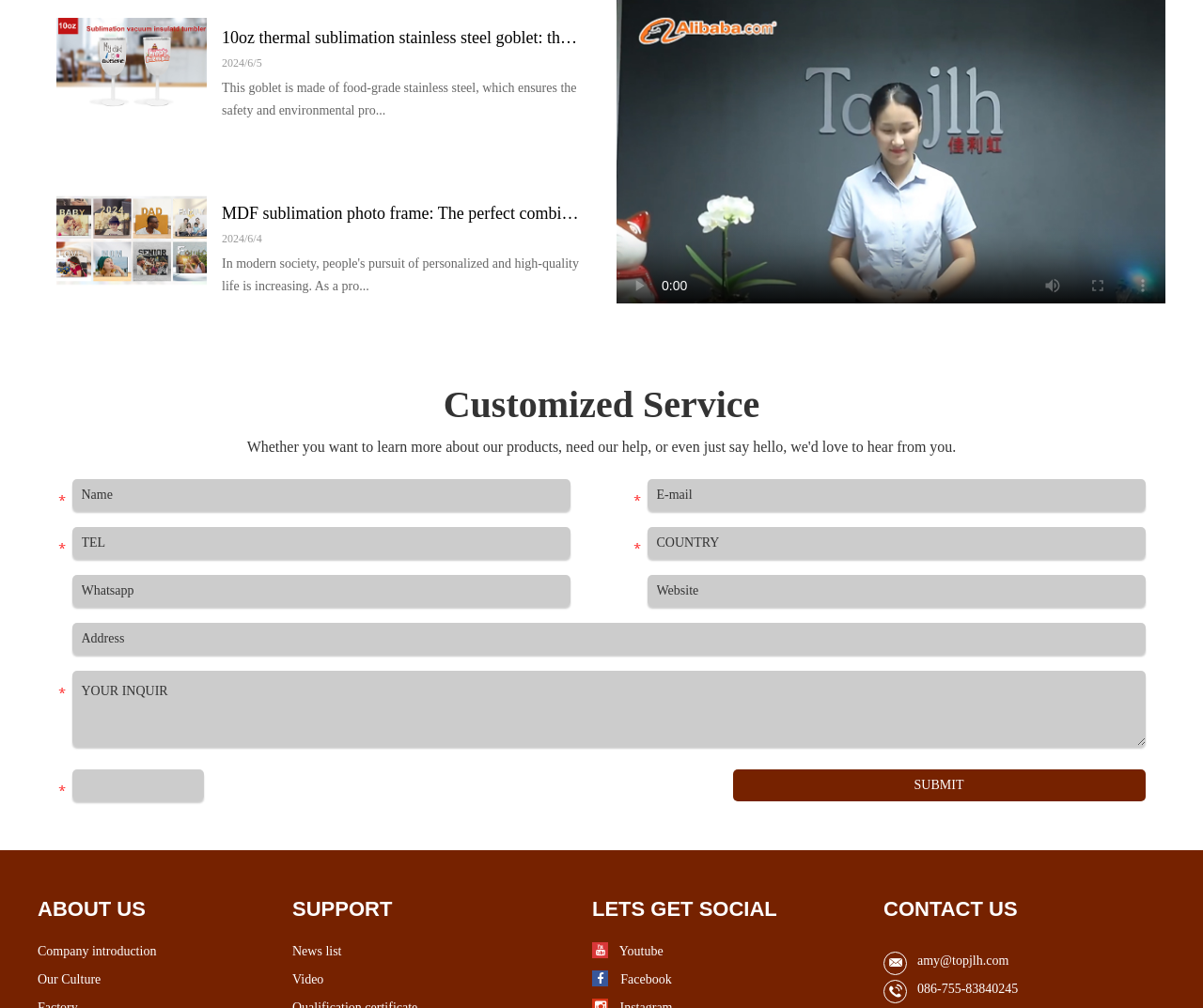Locate the bounding box coordinates of the element that should be clicked to execute the following instruction: "Enter your name in the 'Name' field".

[0.06, 0.475, 0.474, 0.506]